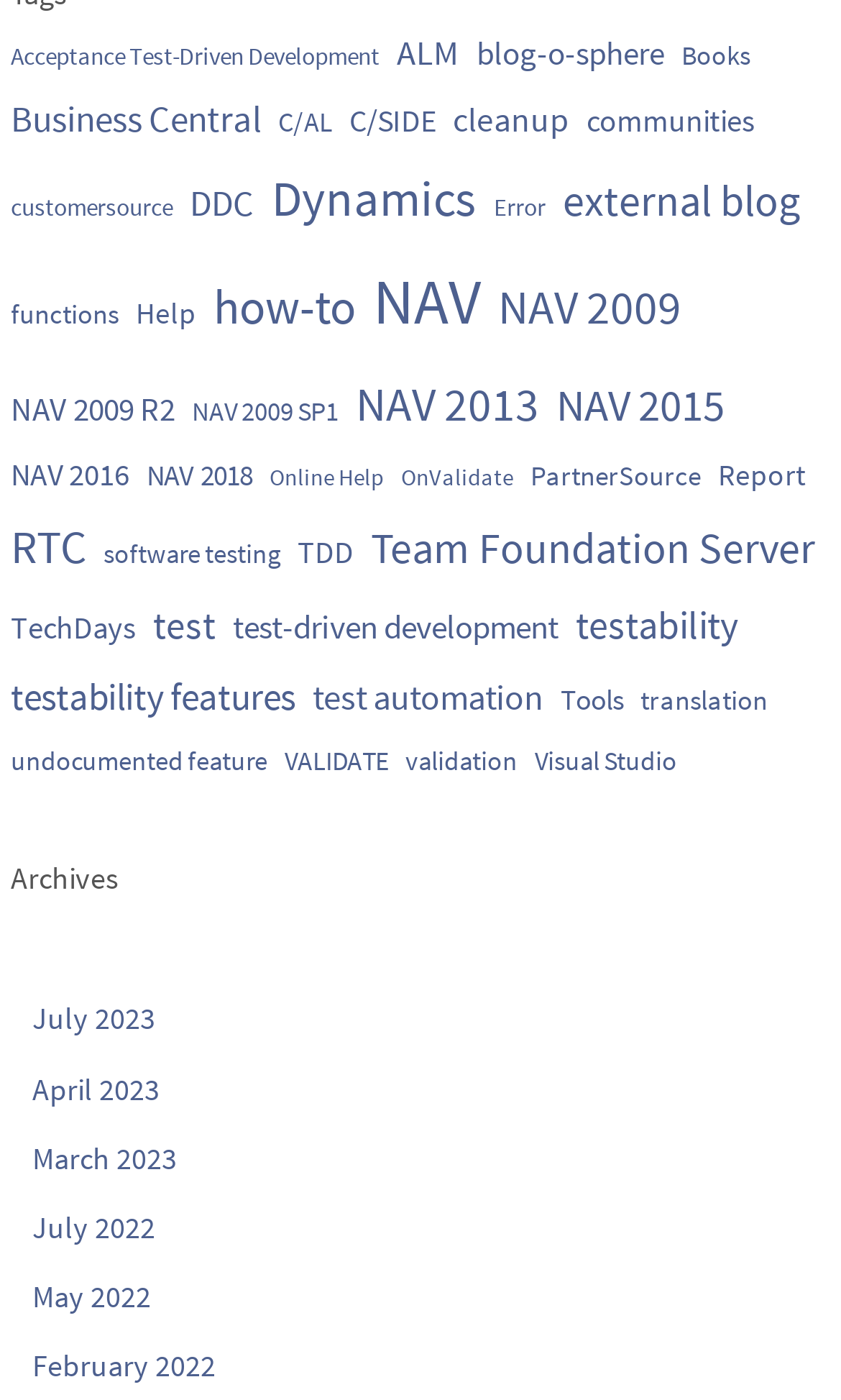Please determine the bounding box coordinates of the clickable area required to carry out the following instruction: "click on the '5 strategies to impower teenagers Self-Esteem' link". The coordinates must be four float numbers between 0 and 1, represented as [left, top, right, bottom].

None